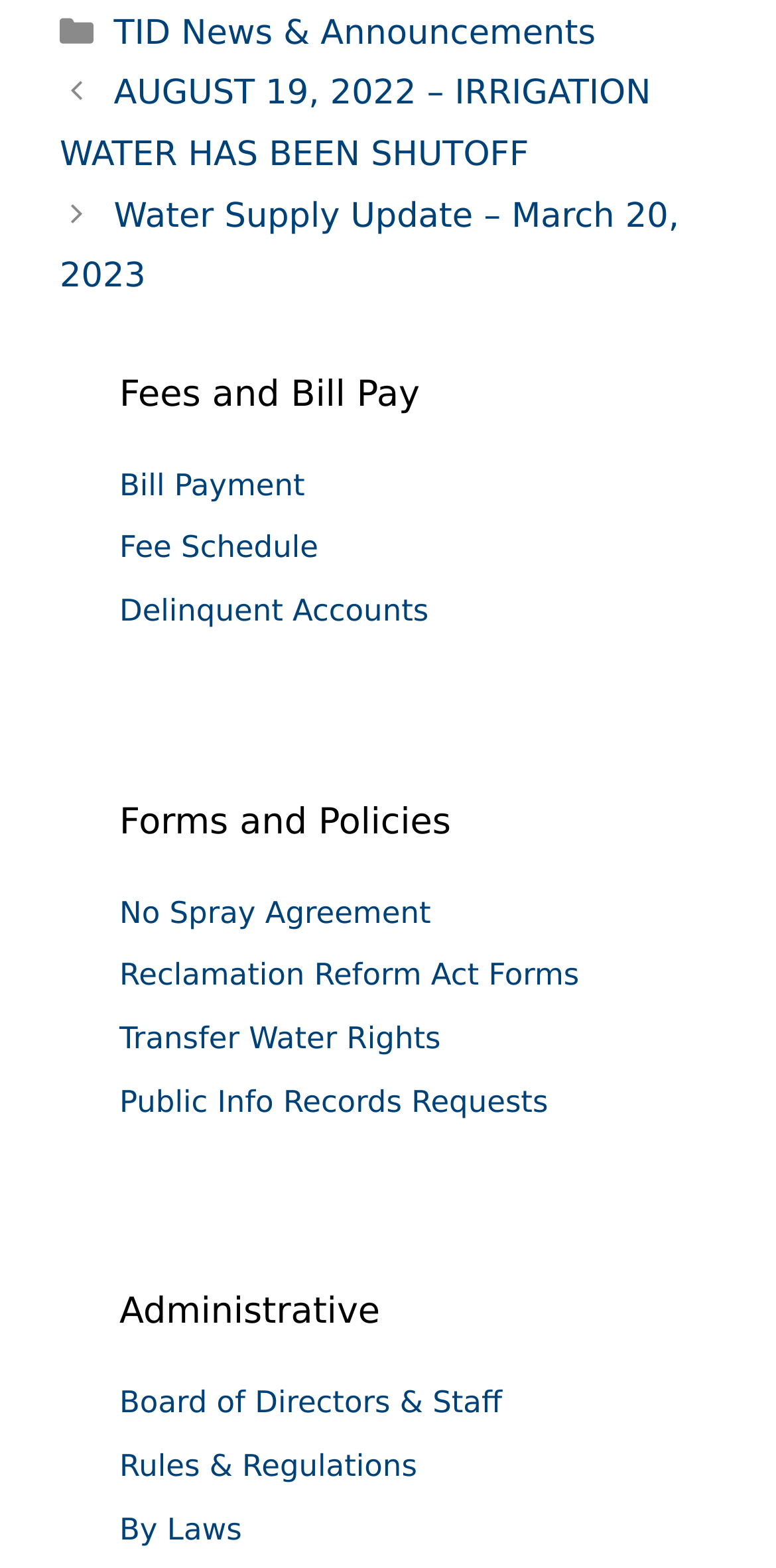Please specify the bounding box coordinates of the element that should be clicked to execute the given instruction: 'View Board of Directors & Staff'. Ensure the coordinates are four float numbers between 0 and 1, expressed as [left, top, right, bottom].

[0.154, 0.883, 0.647, 0.906]